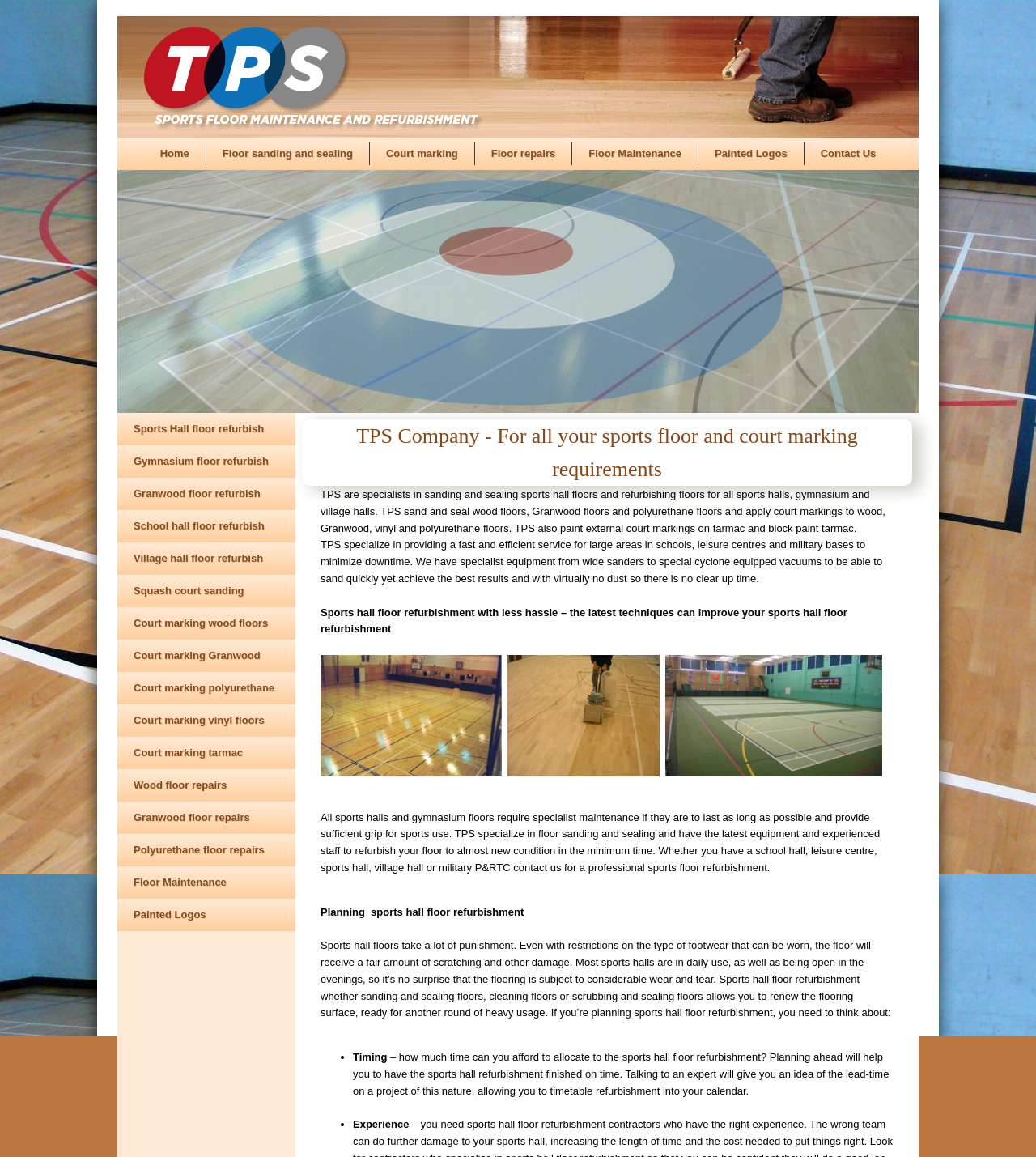What type of floors does the company refurbish?
Using the details shown in the screenshot, provide a comprehensive answer to the question.

The company refurbishes various types of floors, including sports hall floors, gymnasium floors, Granwood floors, school hall floors, and village hall floors, as indicated by the links on the webpage.